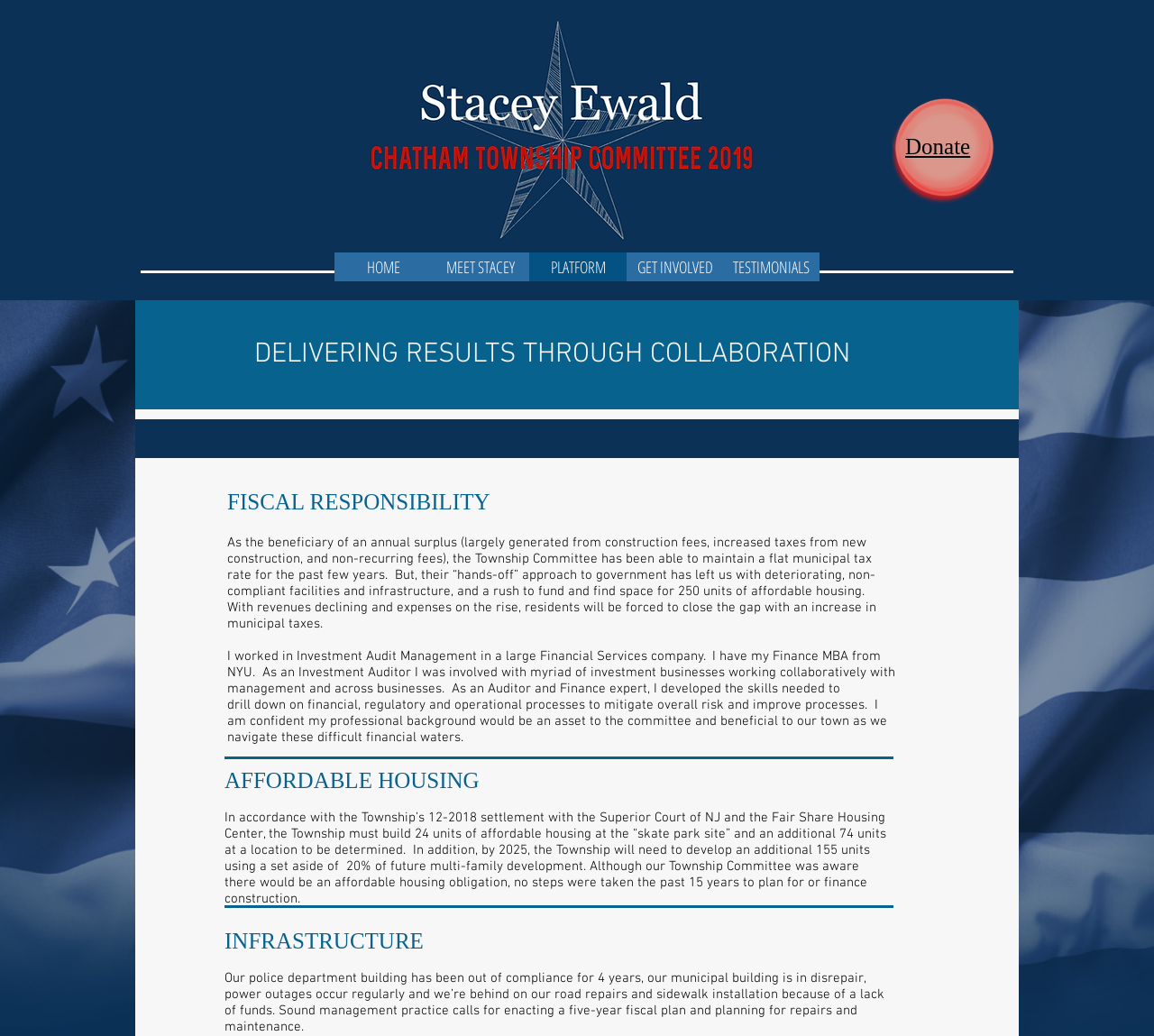From the webpage screenshot, identify the region described by GET INVOLVED. Provide the bounding box coordinates as (top-left x, top-left y, bottom-right x, bottom-right y), with each value being a floating point number between 0 and 1.

[0.543, 0.244, 0.627, 0.272]